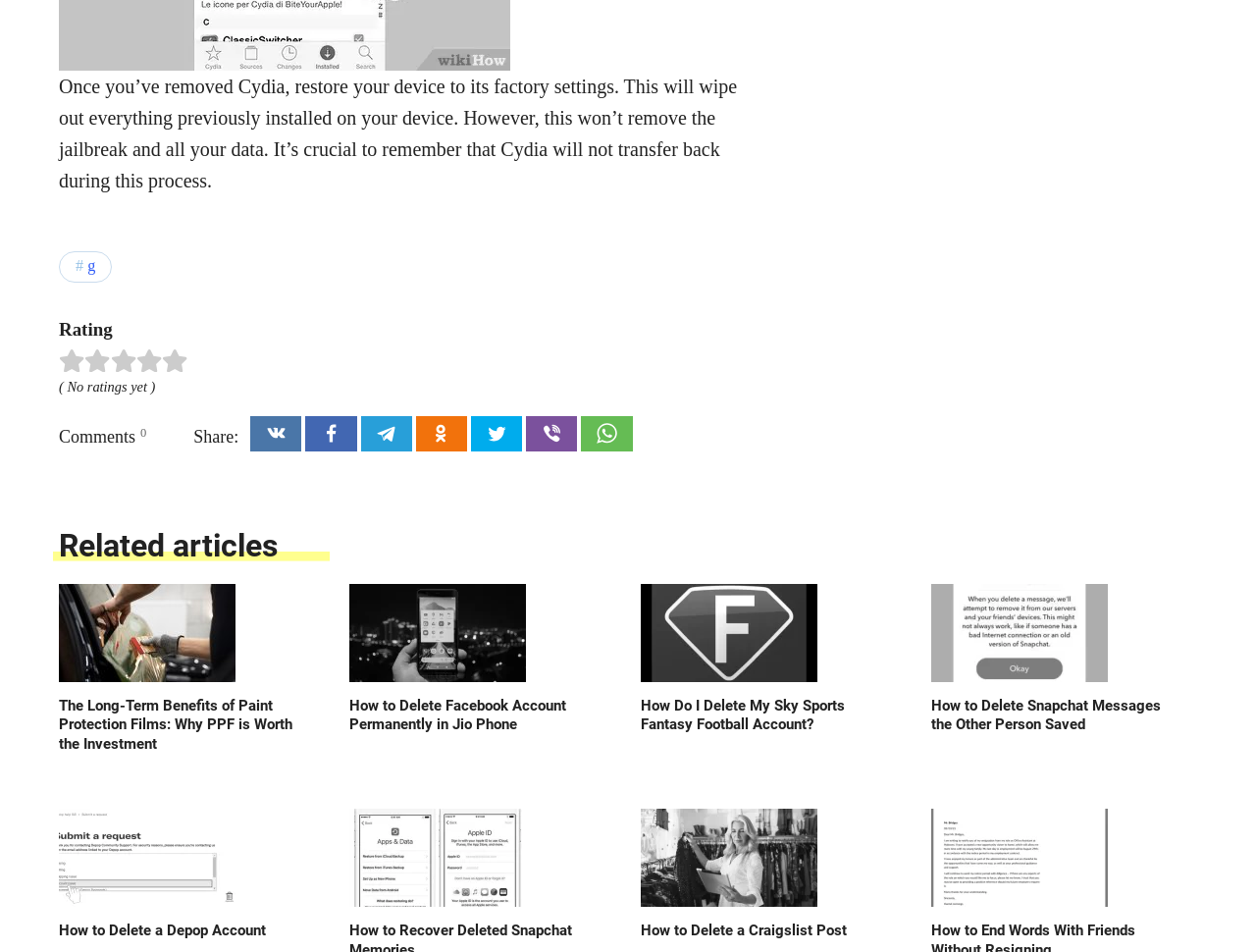How many comments are there?
Give a single word or phrase answer based on the content of the image.

0